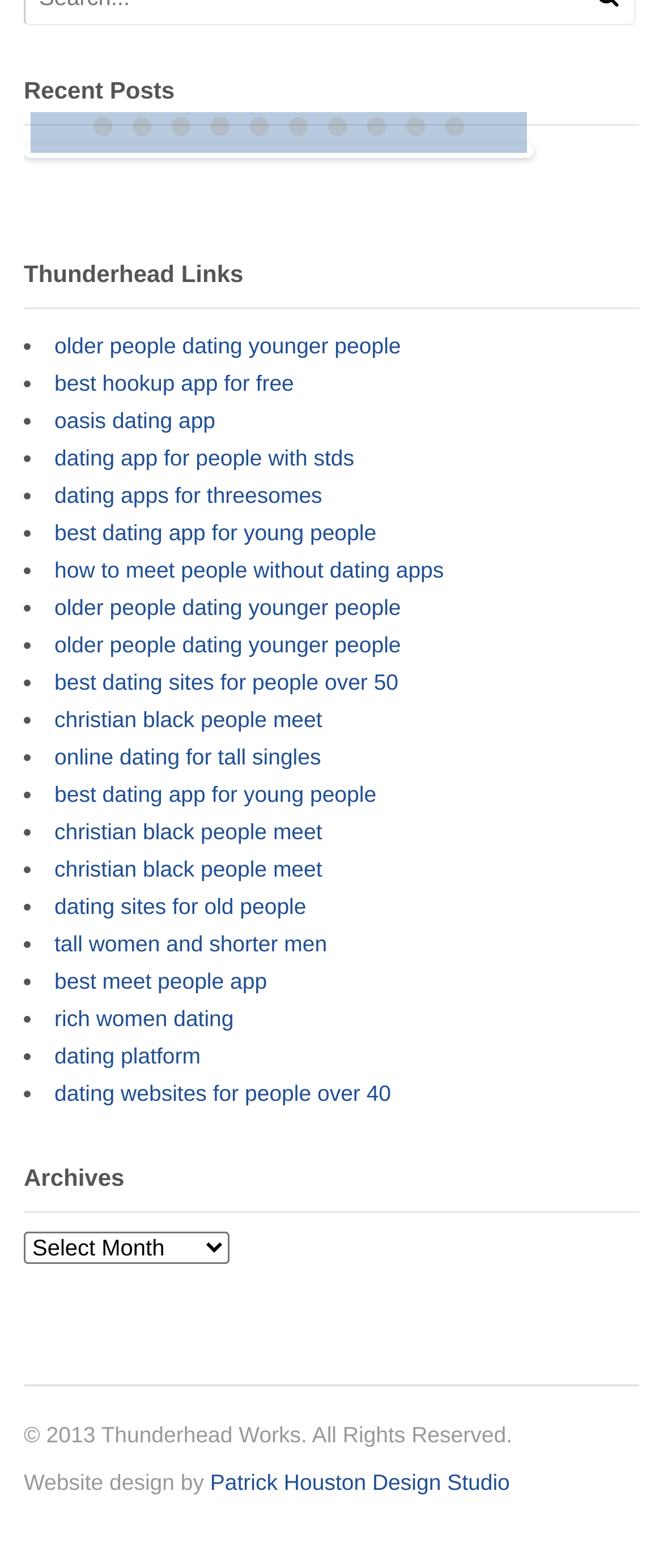Find the bounding box coordinates of the element's region that should be clicked in order to follow the given instruction: "Click on 'older people dating younger people'". The coordinates should consist of four float numbers between 0 and 1, i.e., [left, top, right, bottom].

[0.082, 0.212, 0.605, 0.229]